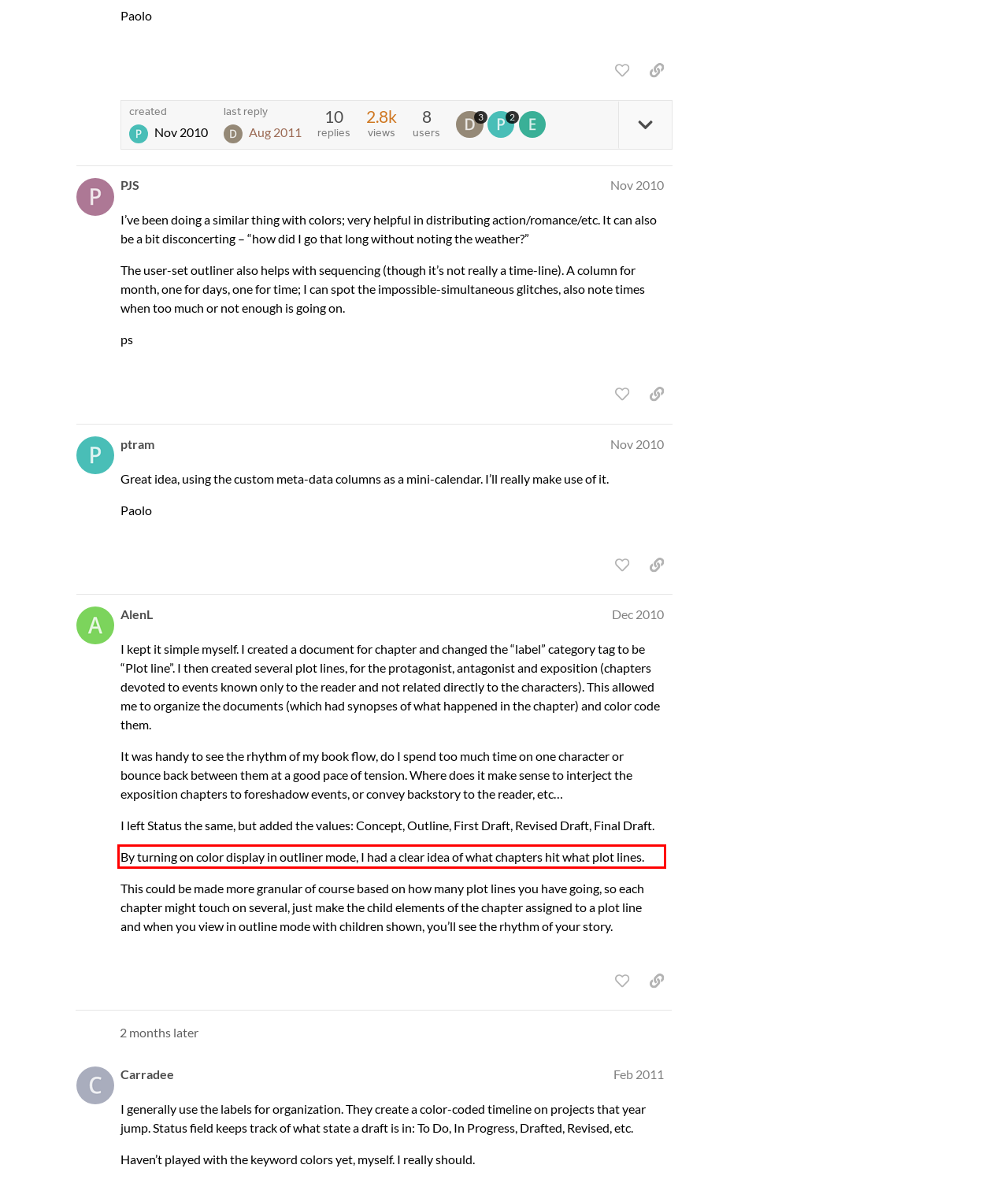Examine the webpage screenshot, find the red bounding box, and extract the text content within this marked area.

By turning on color display in outliner mode, I had a clear idea of what chapters hit what plot lines.